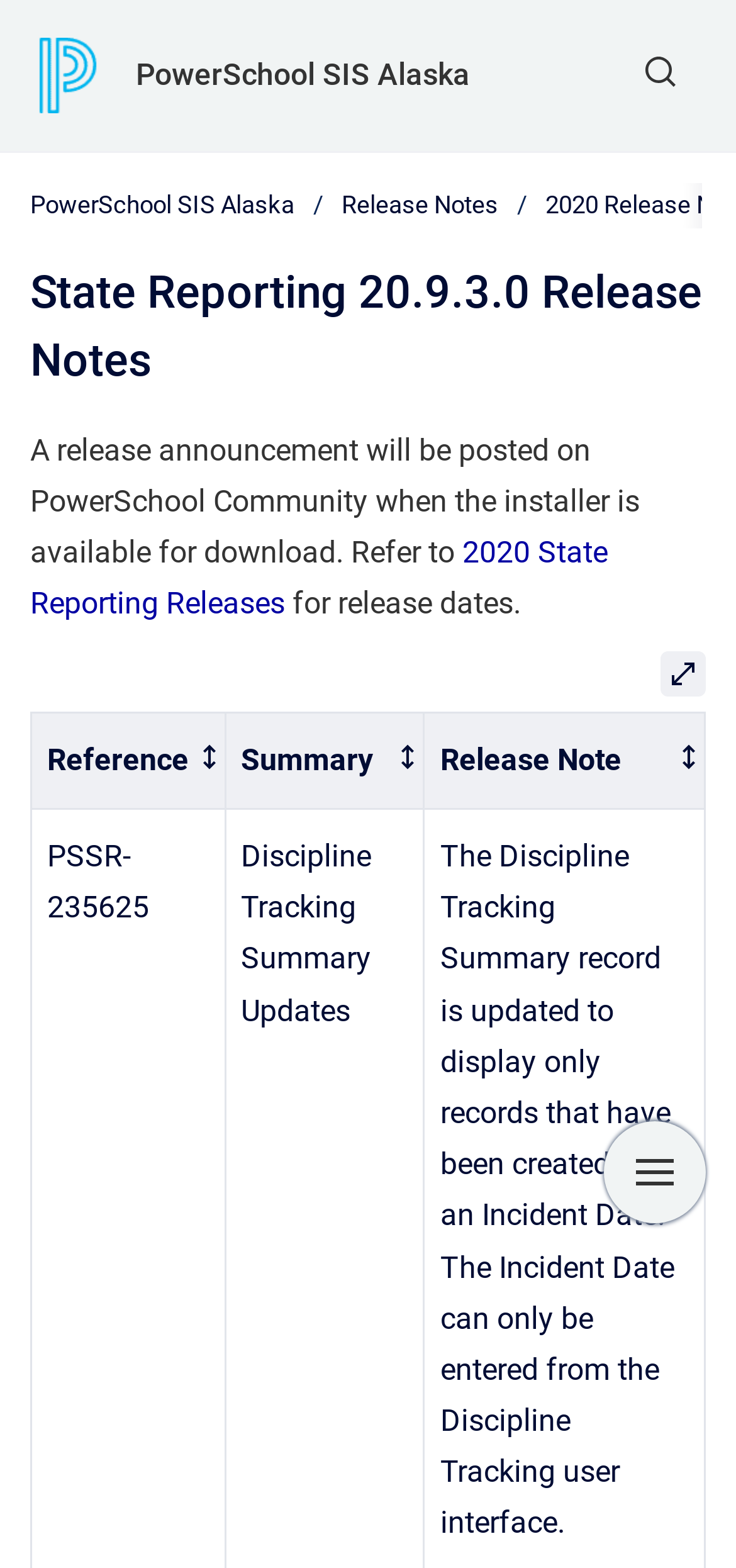Determine the bounding box coordinates for the HTML element mentioned in the following description: "Open". The coordinates should be a list of four floats ranging from 0 to 1, represented as [left, top, right, bottom].

[0.897, 0.416, 0.959, 0.445]